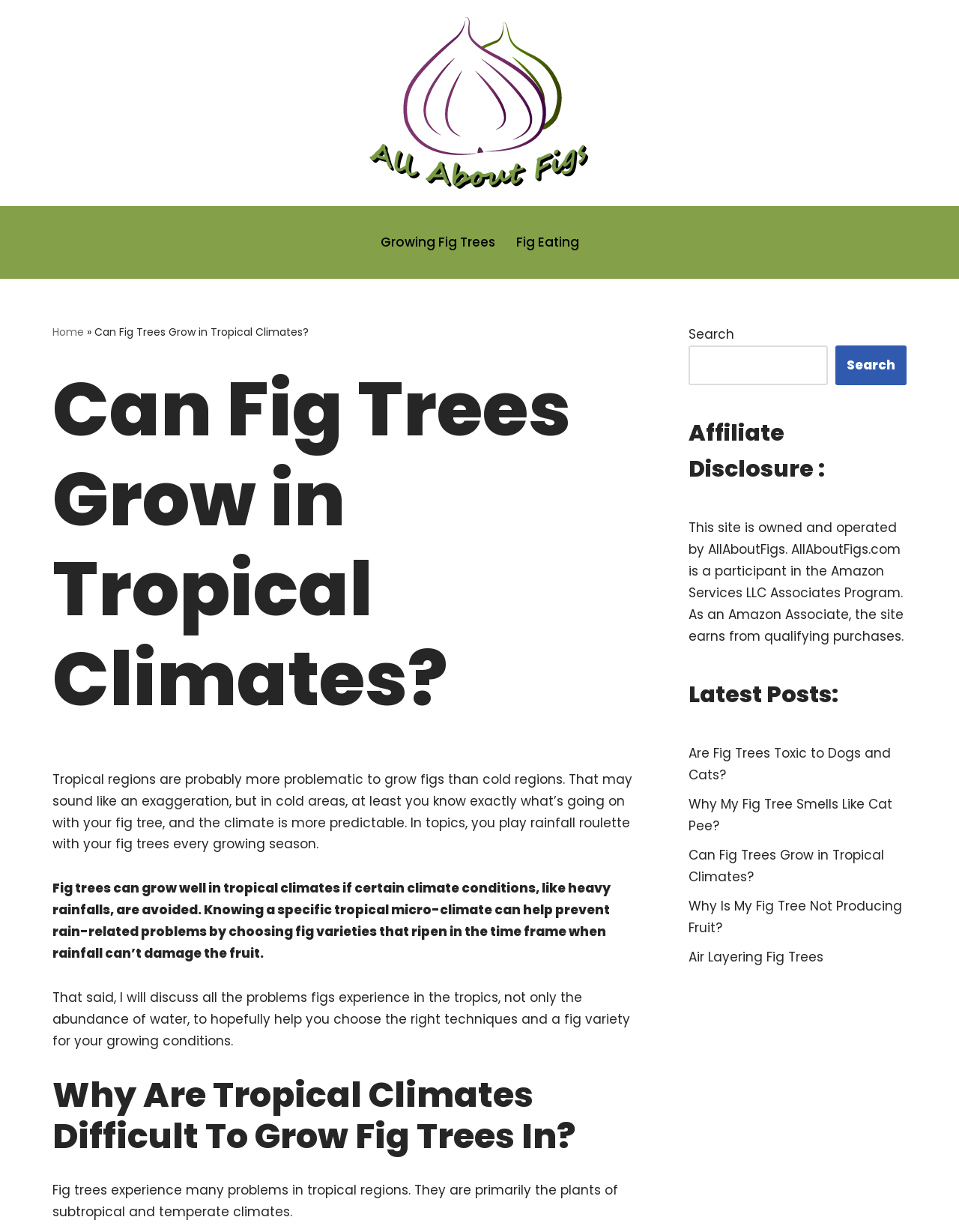What is the main challenge of growing fig trees in tropical regions?
Using the image as a reference, deliver a detailed and thorough answer to the question.

According to the webpage, one of the main challenges of growing fig trees in tropical regions is rainfall, which can damage the fruit. This is mentioned in the static text 'Fig trees can grow well in tropical climates if certain climate conditions, like heavy rainfalls, are avoided.'